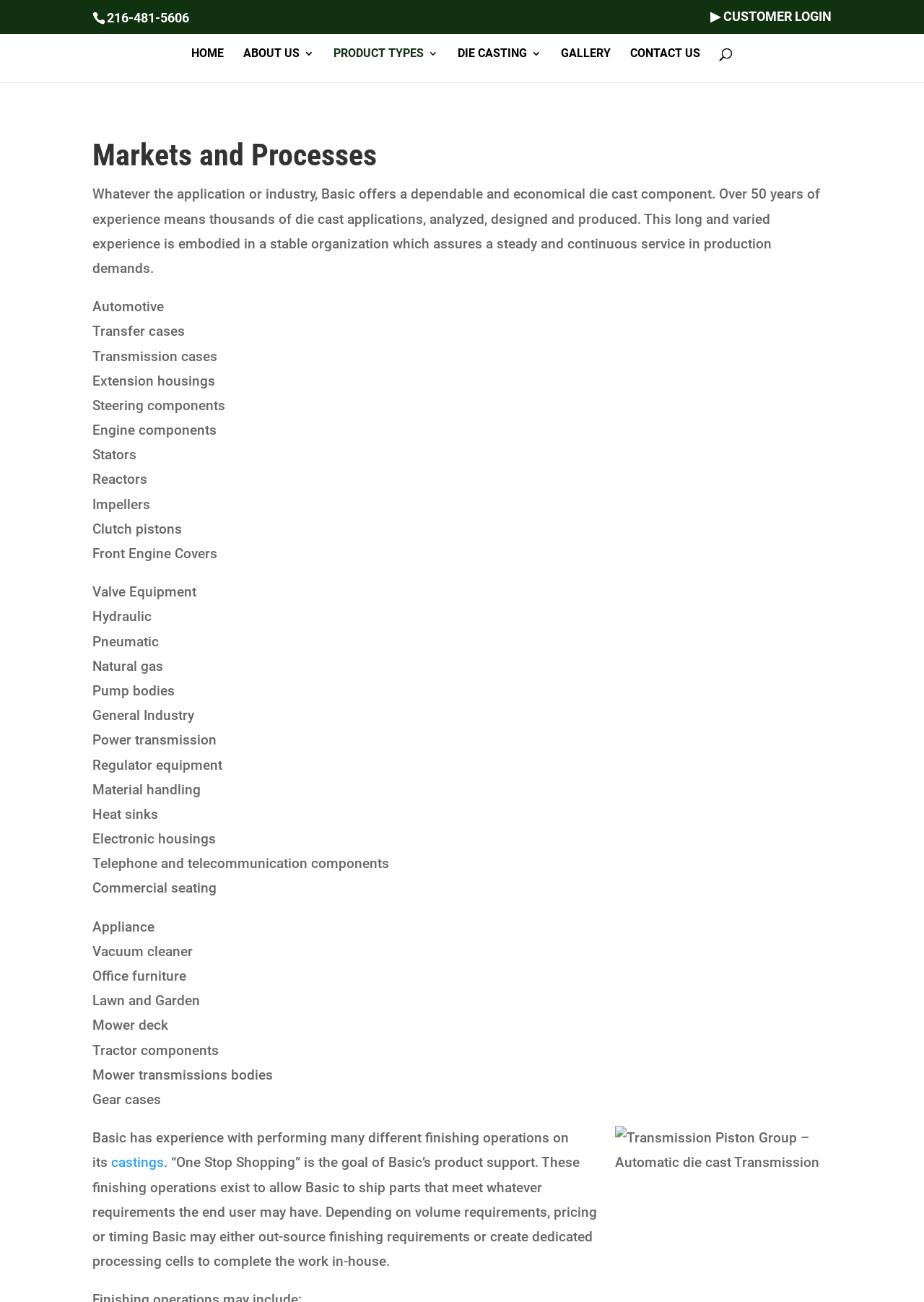Answer the following in one word or a short phrase: 
What is the main topic of the webpage?

Markets and Processes